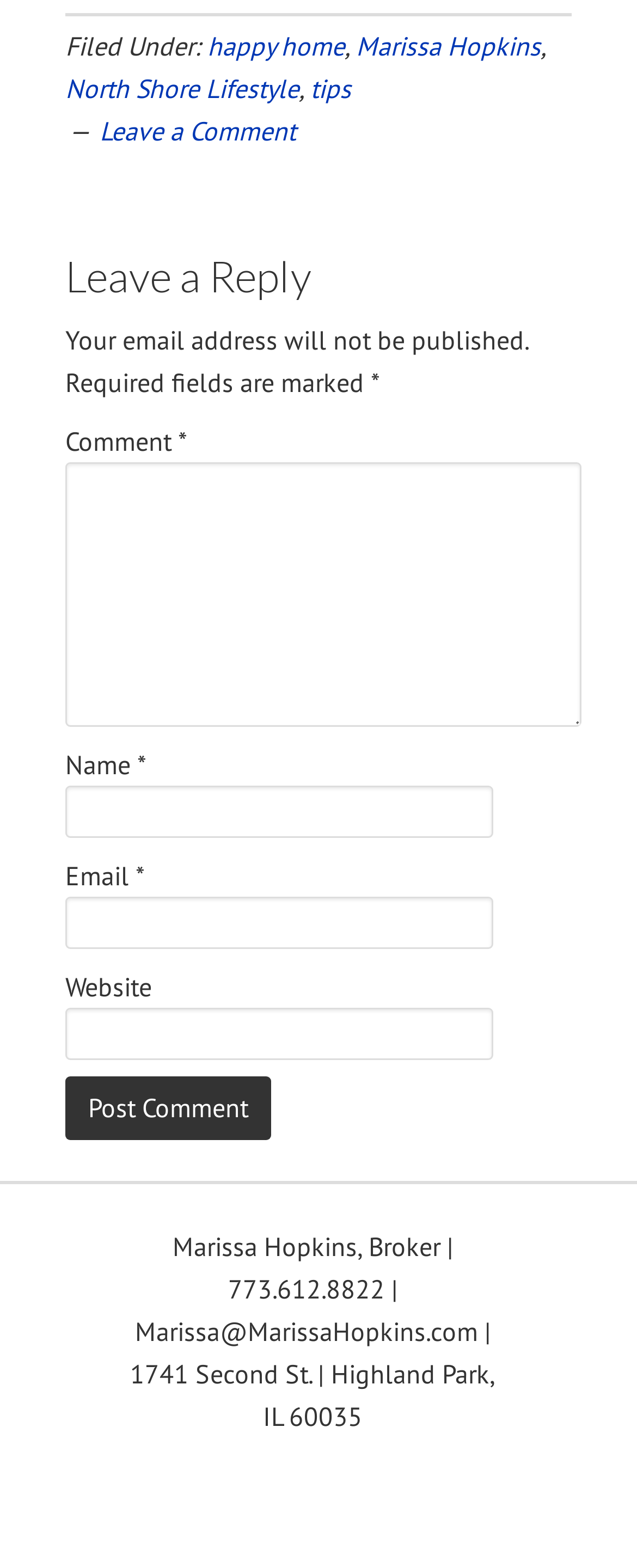How many social media icons are there?
Based on the image, answer the question with as much detail as possible.

The social media icons are located at the bottom of the webpage. There are six icons in total, representing Pinterest, Twitter, YouTube, Facebook, Instagram, and LinkedIn.